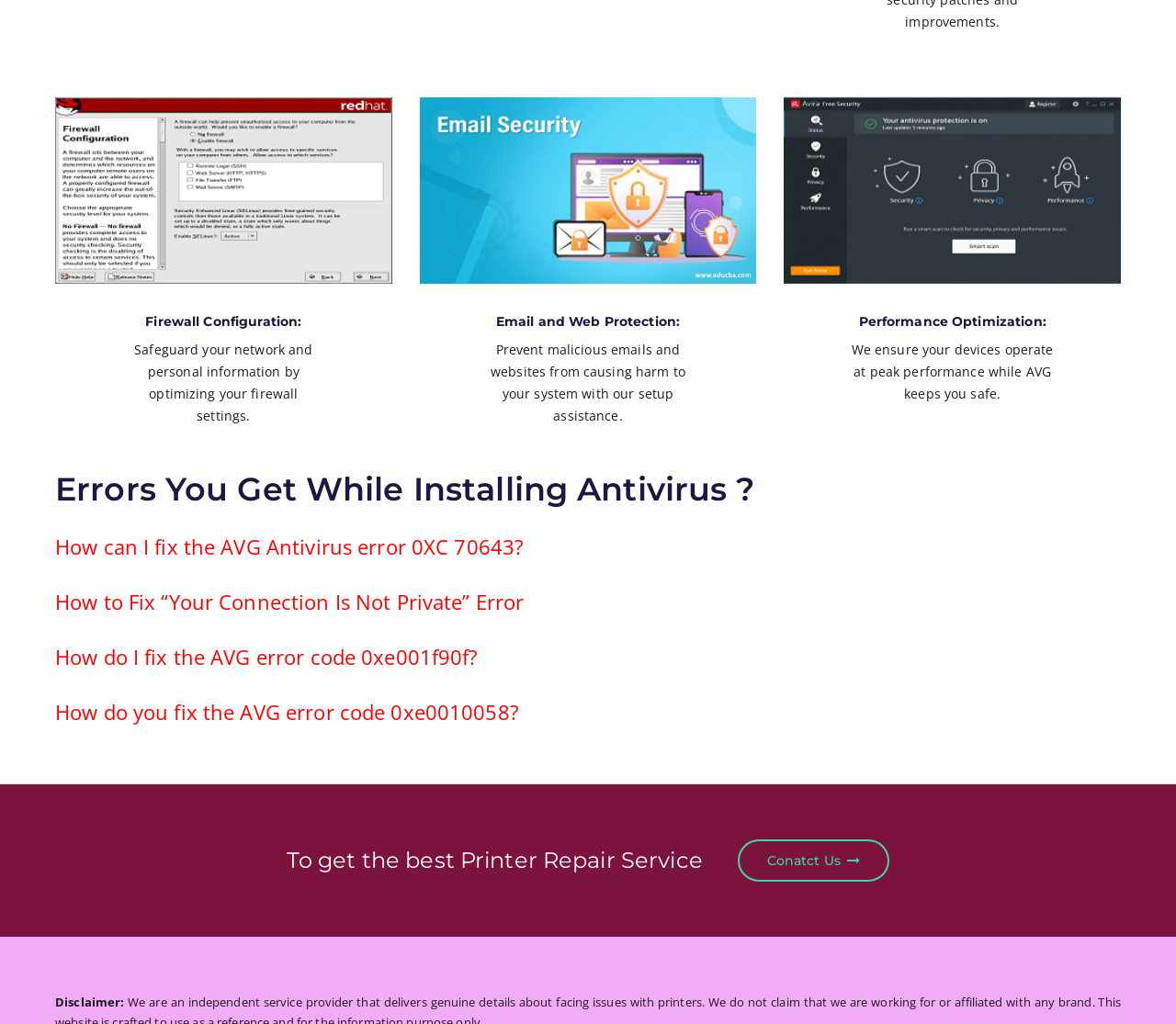Highlight the bounding box coordinates of the element that should be clicked to carry out the following instruction: "View Disclaimer". The coordinates must be given as four float numbers ranging from 0 to 1, i.e., [left, top, right, bottom].

[0.837, 0.941, 0.909, 0.986]